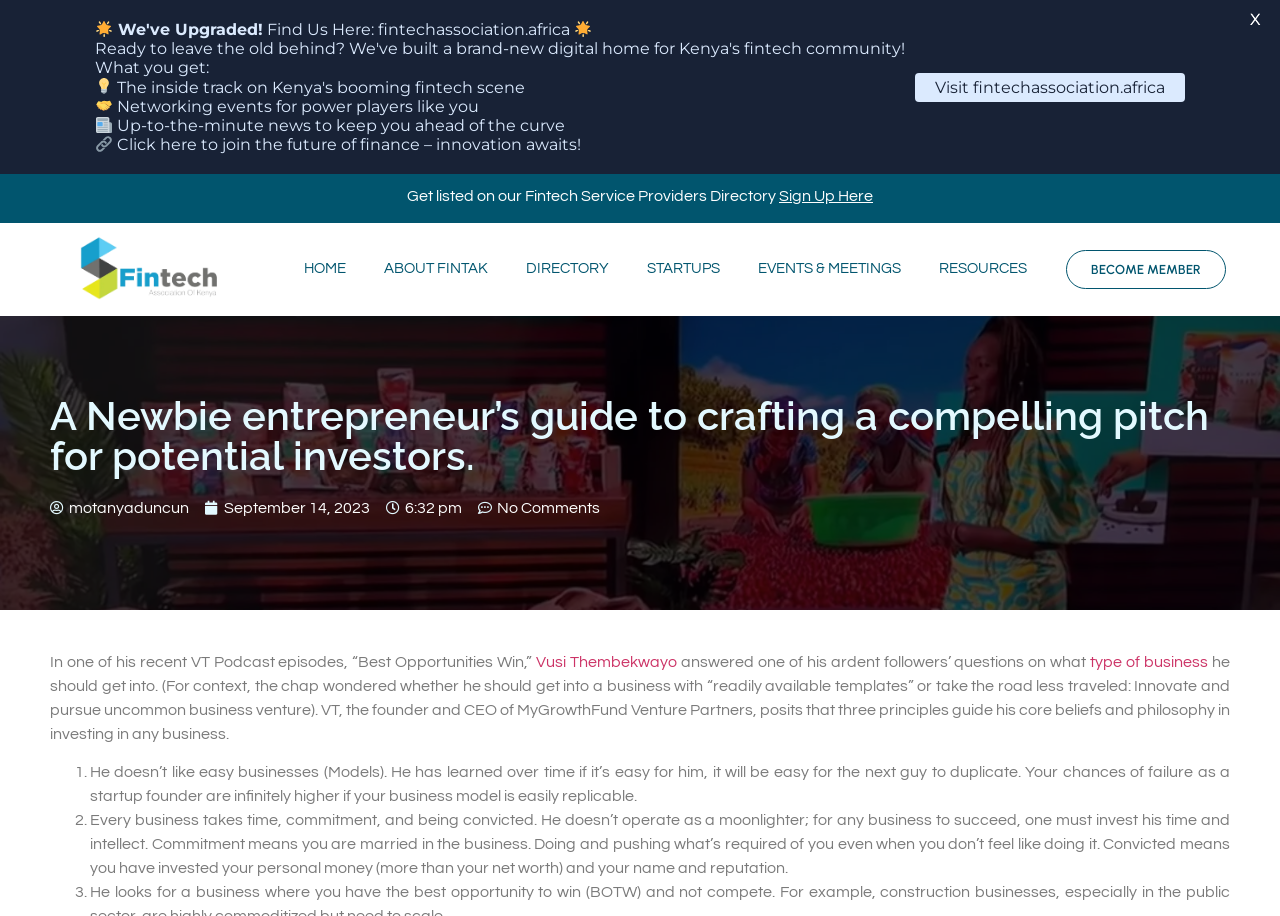Answer the following in one word or a short phrase: 
What is the topic of the article?

Crafting a winning pitch